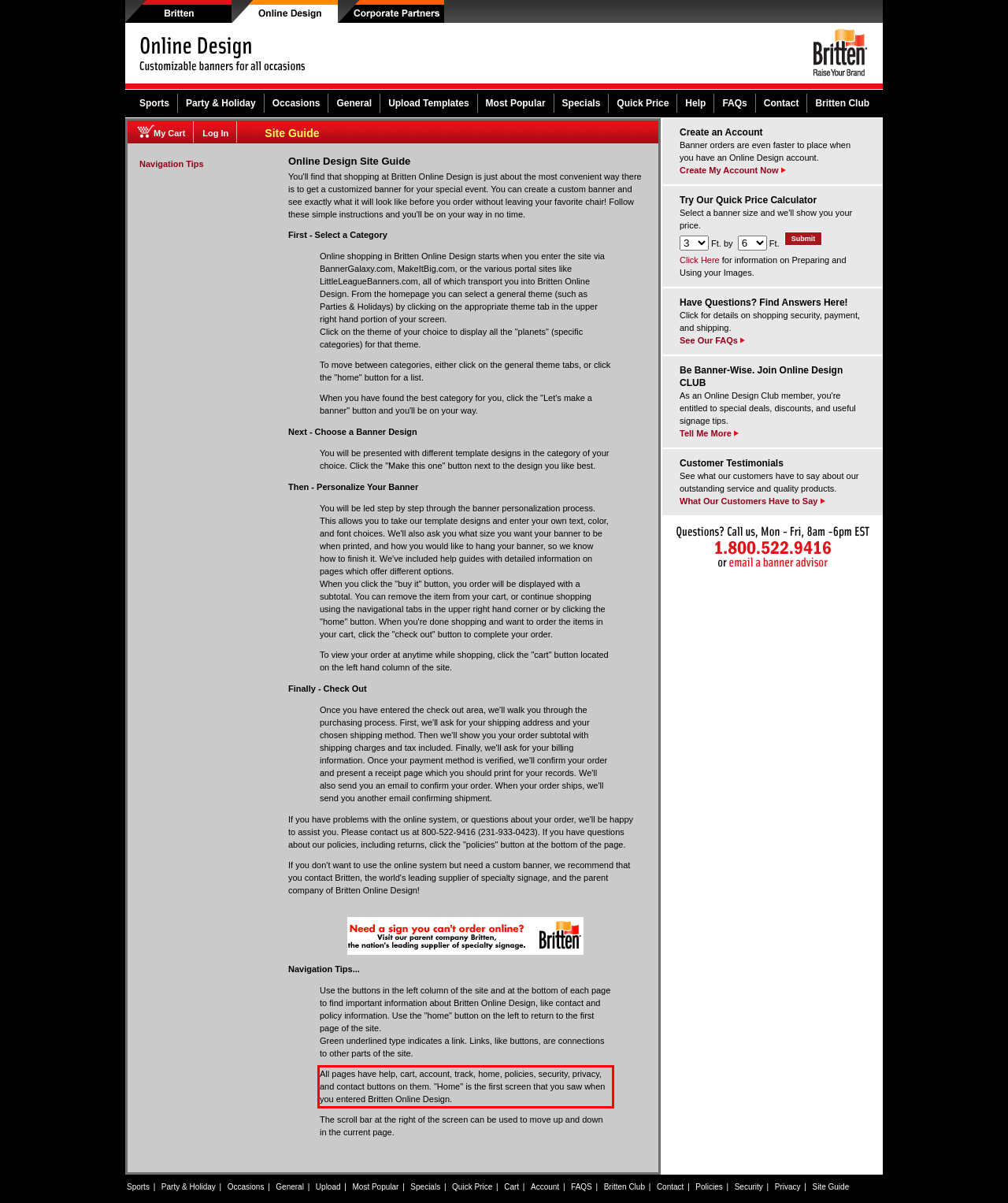Using the provided screenshot, read and generate the text content within the red-bordered area.

All pages have help, cart, account, track, home, policies, security, privacy, and contact buttons on them. "Home" is the first screen that you saw when you entered Britten Online Design.